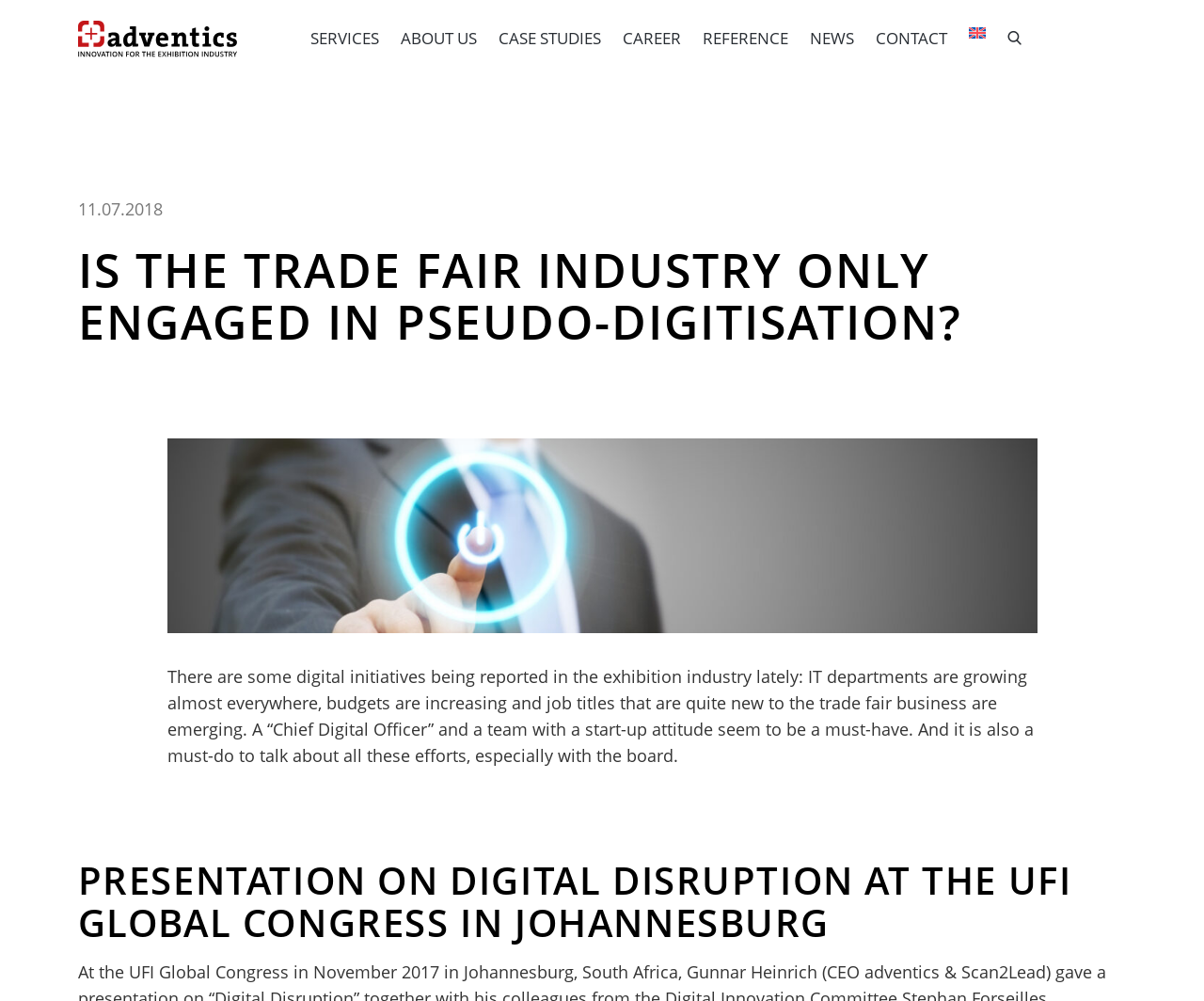Find the headline of the webpage and generate its text content.

IS THE TRADE FAIR INDUSTRY ONLY ENGAGED IN PSEUDO-DIGITISATION?